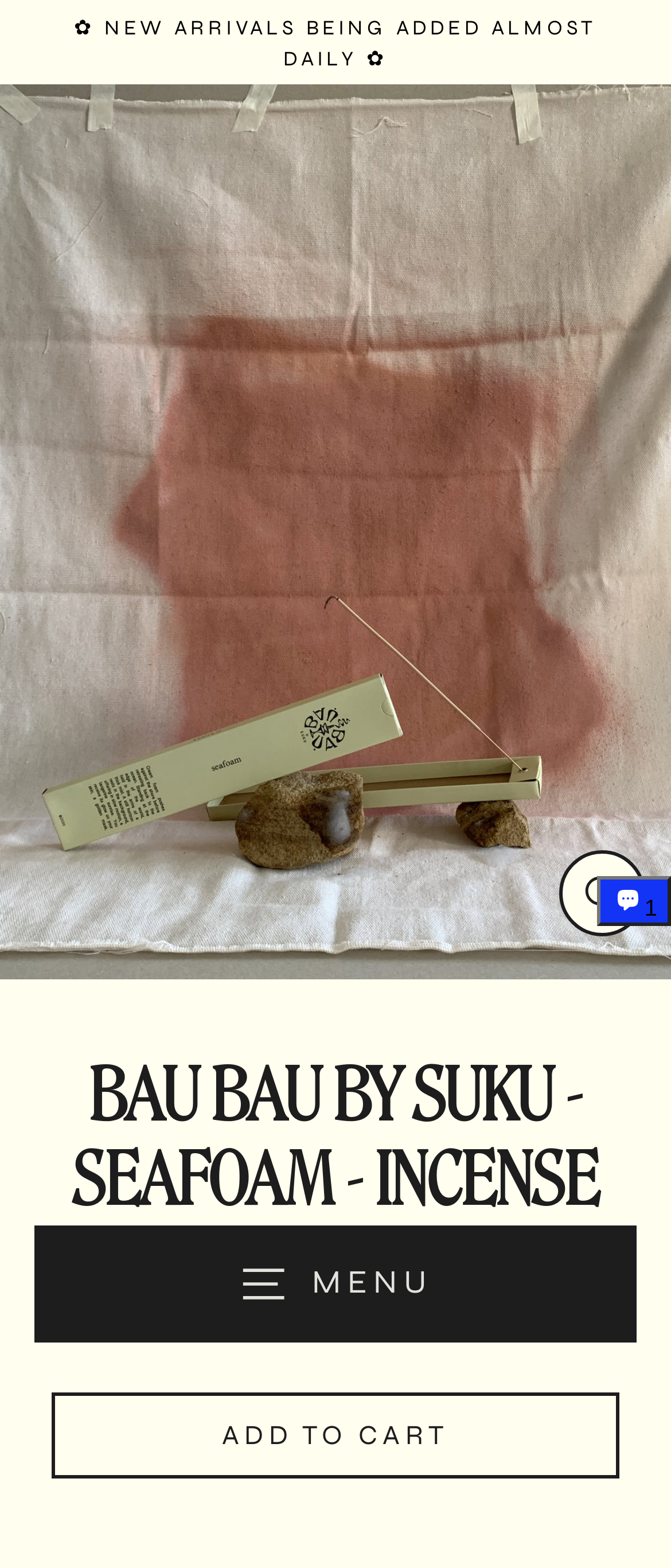Respond with a single word or phrase to the following question: How many incense sticks are included?

25